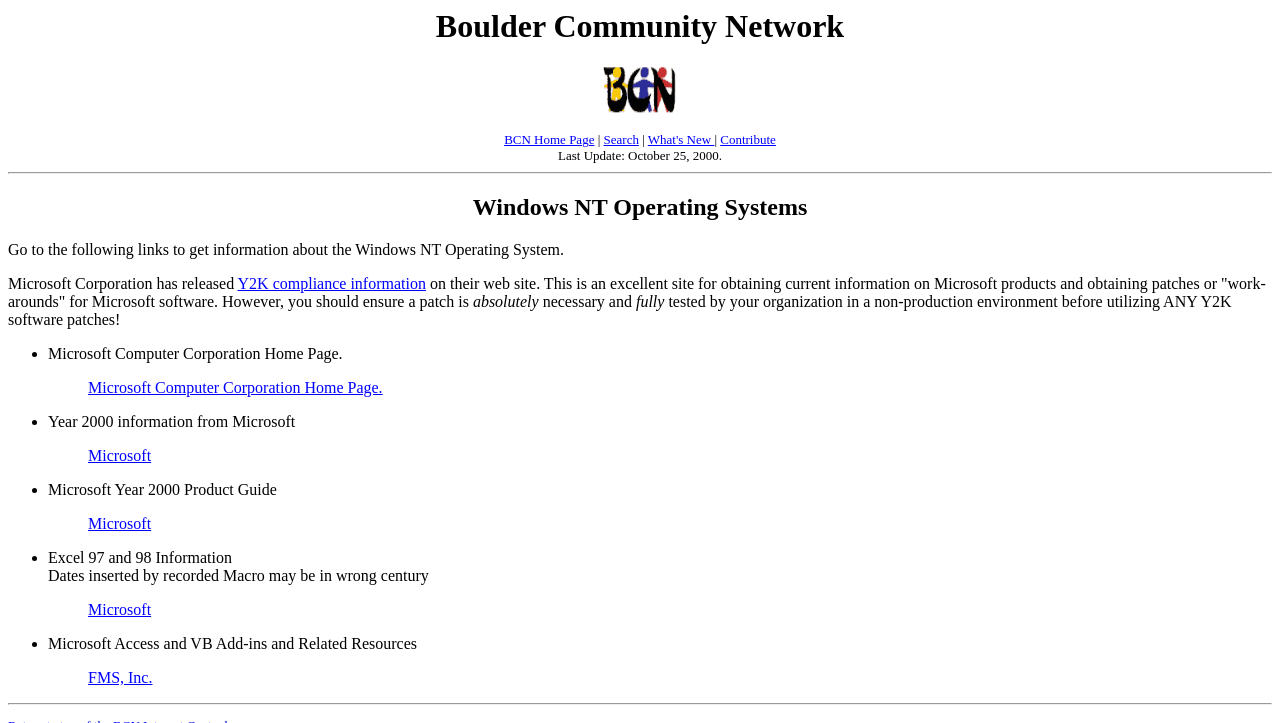Indicate the bounding box coordinates of the element that must be clicked to execute the instruction: "View Microsoft Year 2000 Product Guide". The coordinates should be given as four float numbers between 0 and 1, i.e., [left, top, right, bottom].

[0.069, 0.713, 0.118, 0.736]